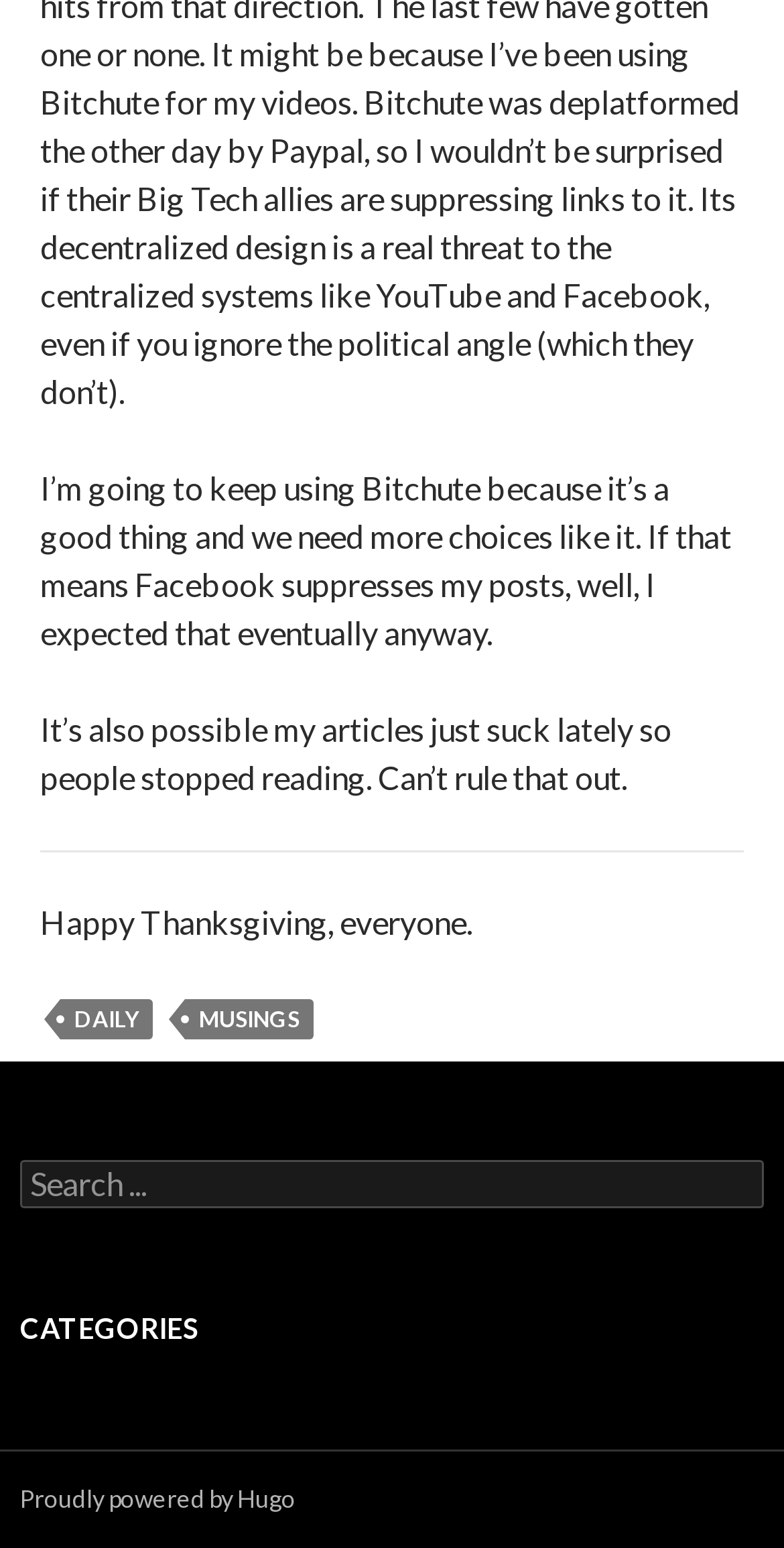What is the purpose of the textbox?
Provide a detailed and well-explained answer to the question.

The textbox is accompanied by the label 'Search for:' and is located in a section that appears to be a search function. This suggests that the purpose of the textbox is to allow users to search for content on the webpage.